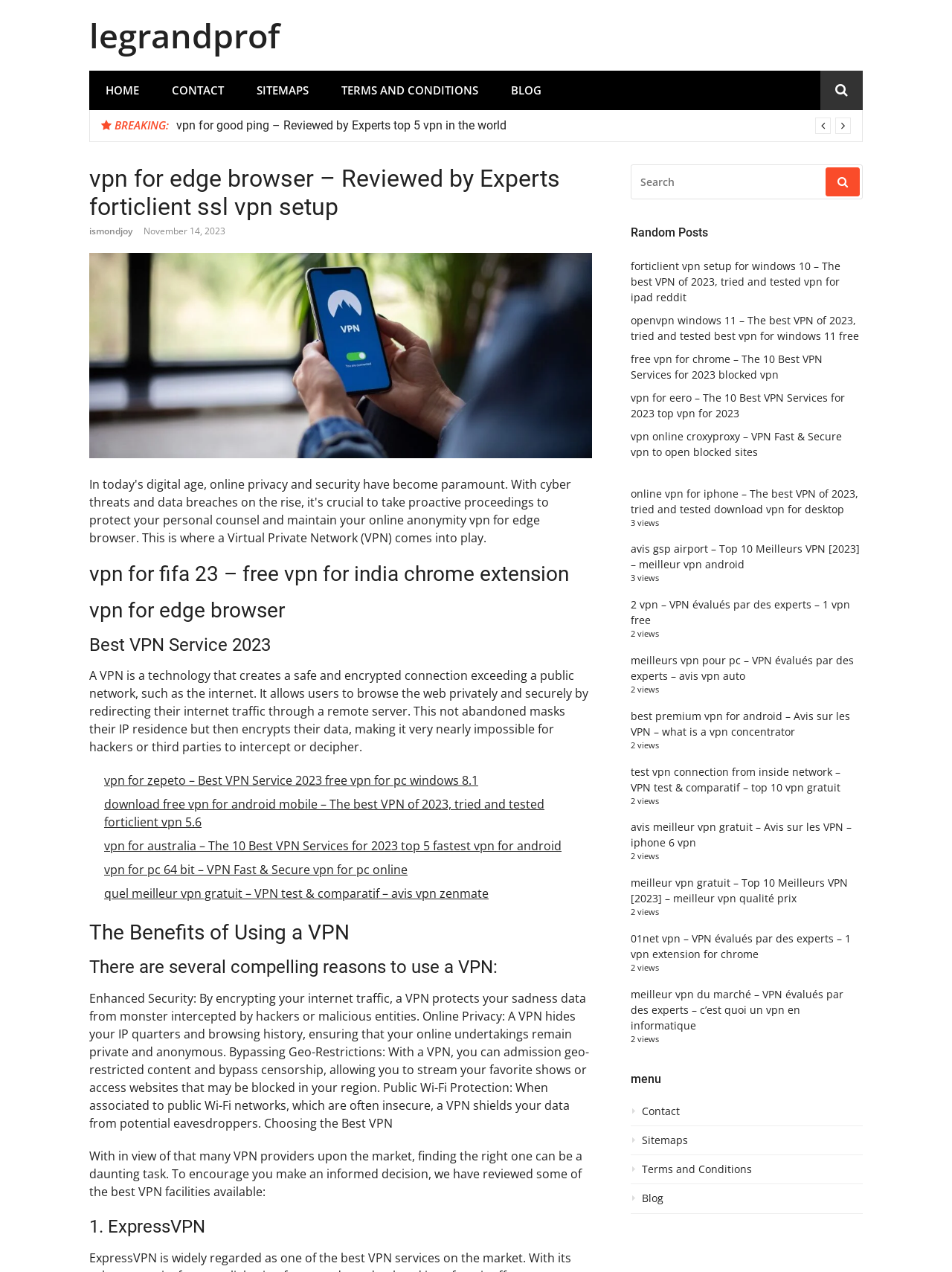Find the bounding box coordinates of the element to click in order to complete this instruction: "Click on the 'HOME' link". The bounding box coordinates must be four float numbers between 0 and 1, denoted as [left, top, right, bottom].

[0.094, 0.056, 0.163, 0.086]